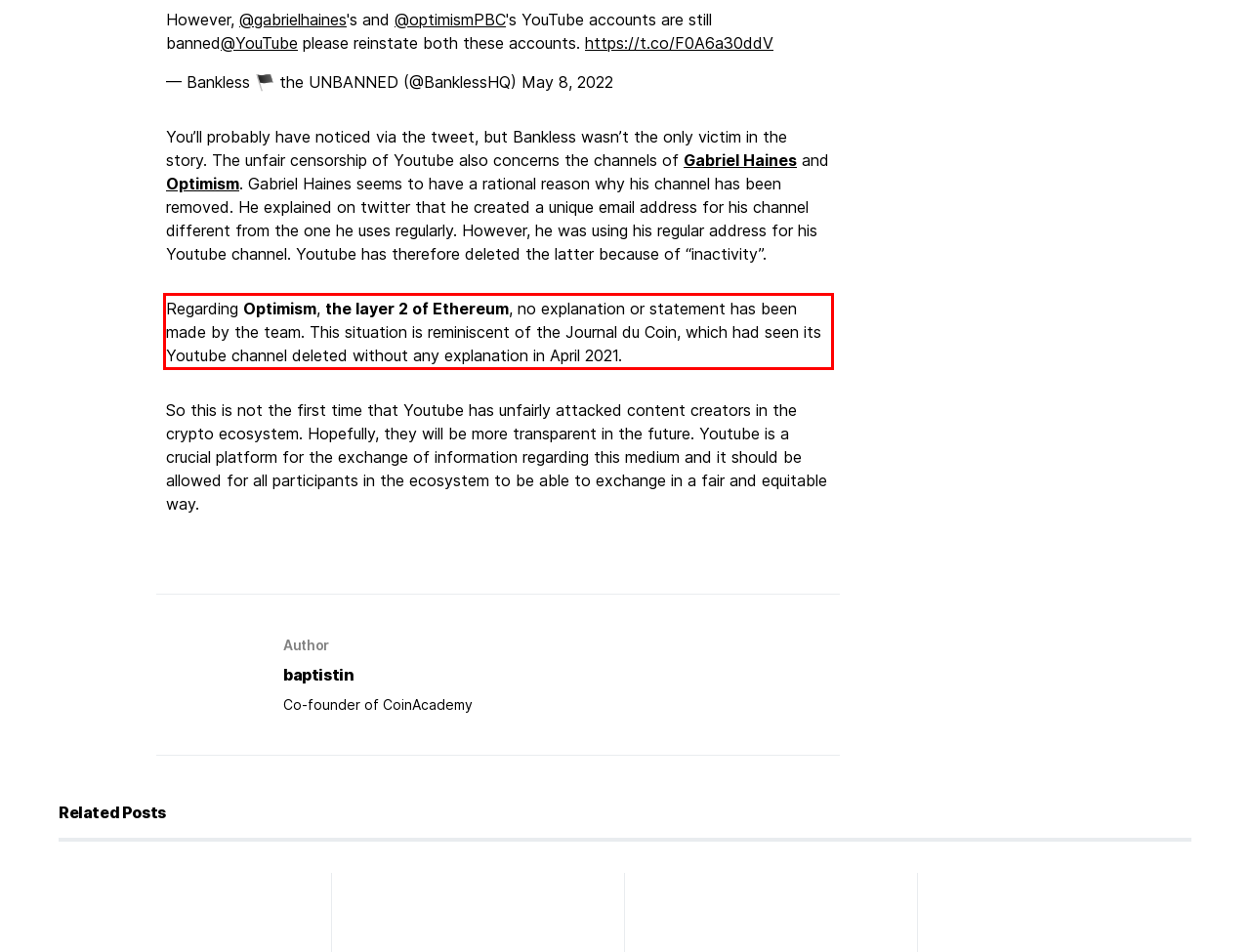You have a screenshot of a webpage, and there is a red bounding box around a UI element. Utilize OCR to extract the text within this red bounding box.

Regarding Optimism, the layer 2 of Ethereum, no explanation or statement has been made by the team. This situation is reminiscent of the Journal du Coin, which had seen its Youtube channel deleted without any explanation in April 2021.